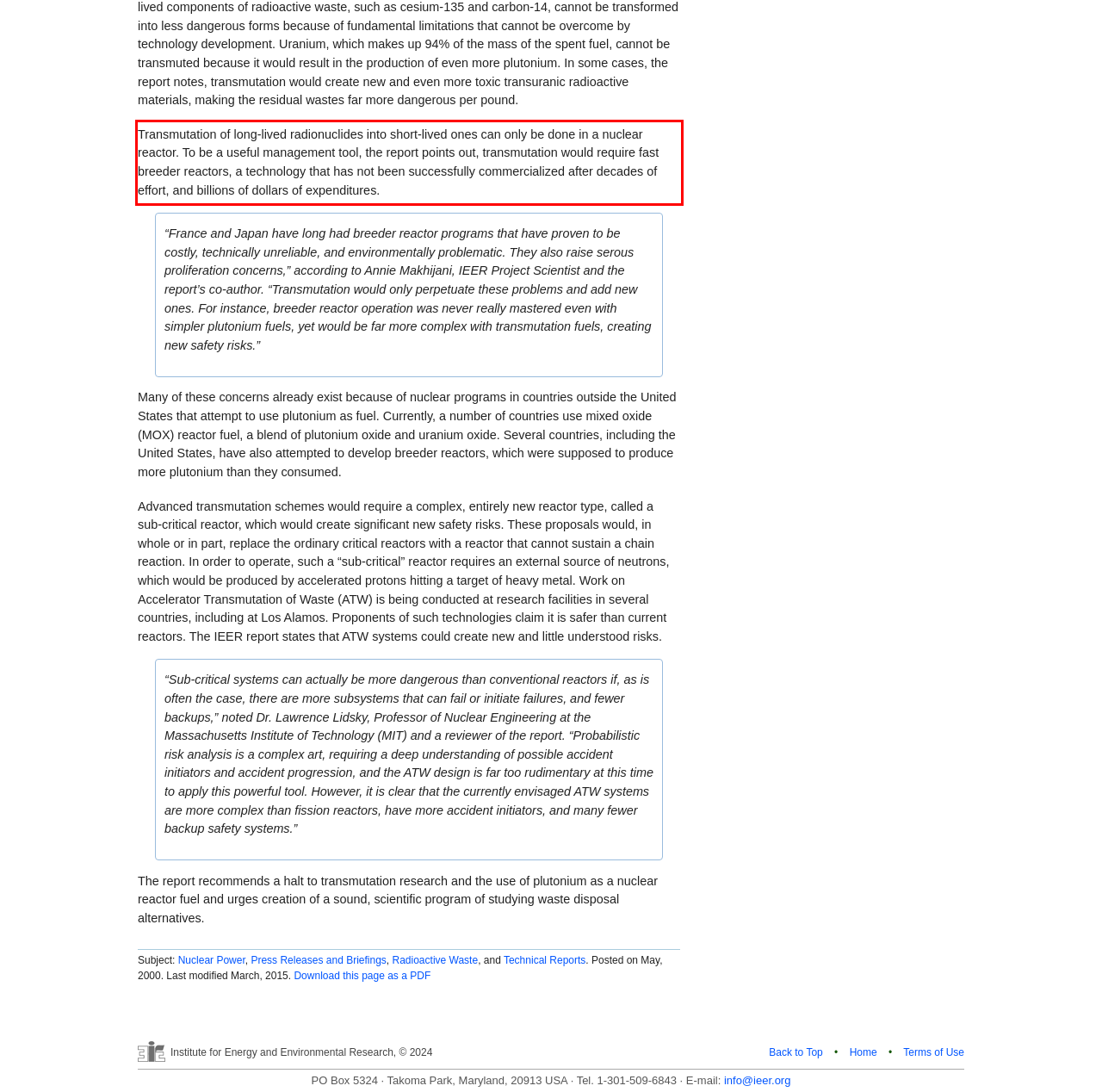Please examine the screenshot of the webpage and read the text present within the red rectangle bounding box.

Transmutation of long-lived radionuclides into short-lived ones can only be done in a nuclear reactor. To be a useful management tool, the report points out, transmutation would require fast breeder reactors, a technology that has not been successfully commercialized after decades of effort, and billions of dollars of expenditures.